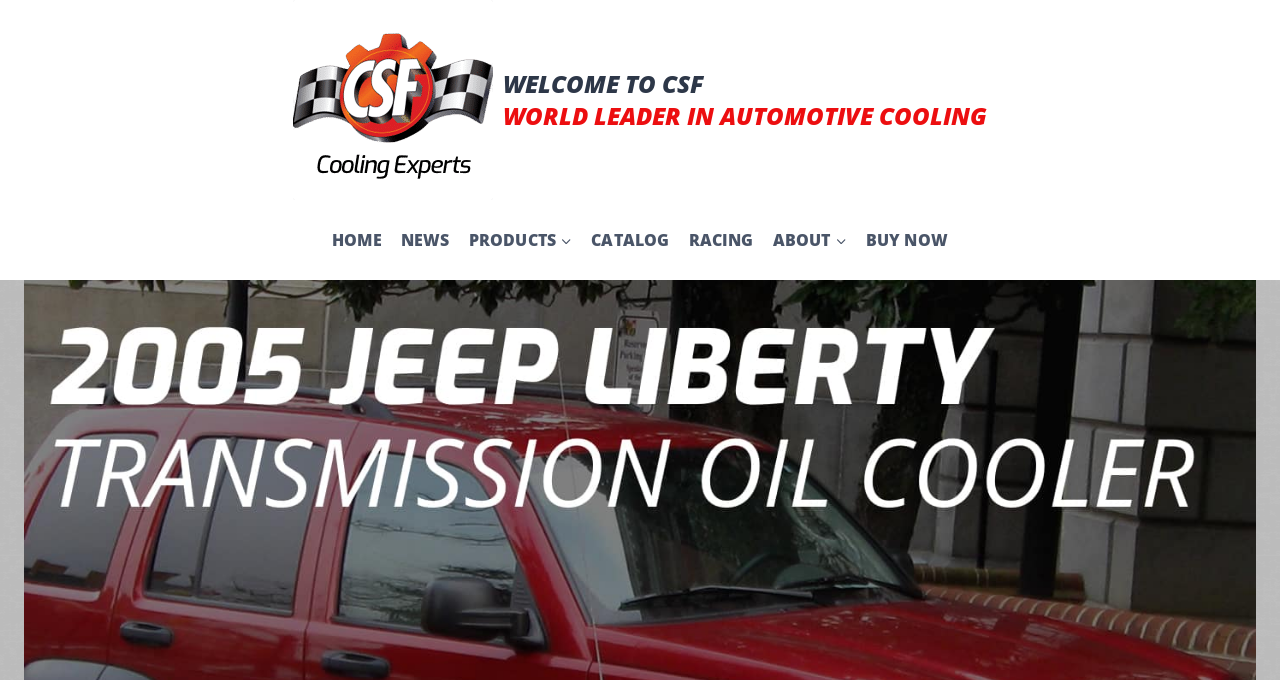From the image, can you give a detailed response to the question below:
What is the purpose of the webpage?

The webpage is introducing a product, specifically the 2005 Jeep Liberty transmission oil cooler, as indicated by the heading and the presence of navigation links related to products and buying.